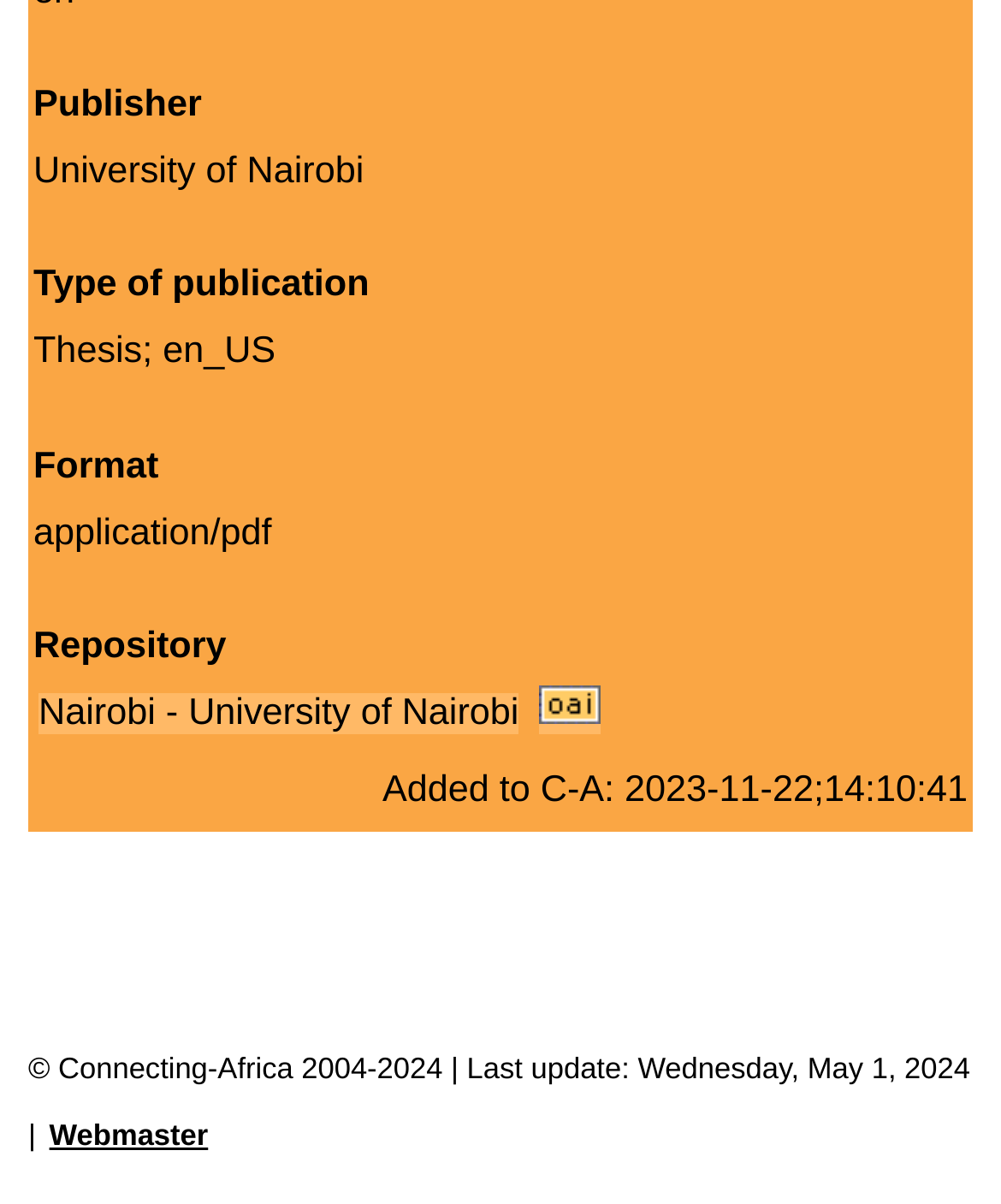What is the type of publication?
Refer to the screenshot and deliver a thorough answer to the question presented.

The type of publication can be found in the second row of the table, where it is stated as 'Type of publication Thesis; en_US'.